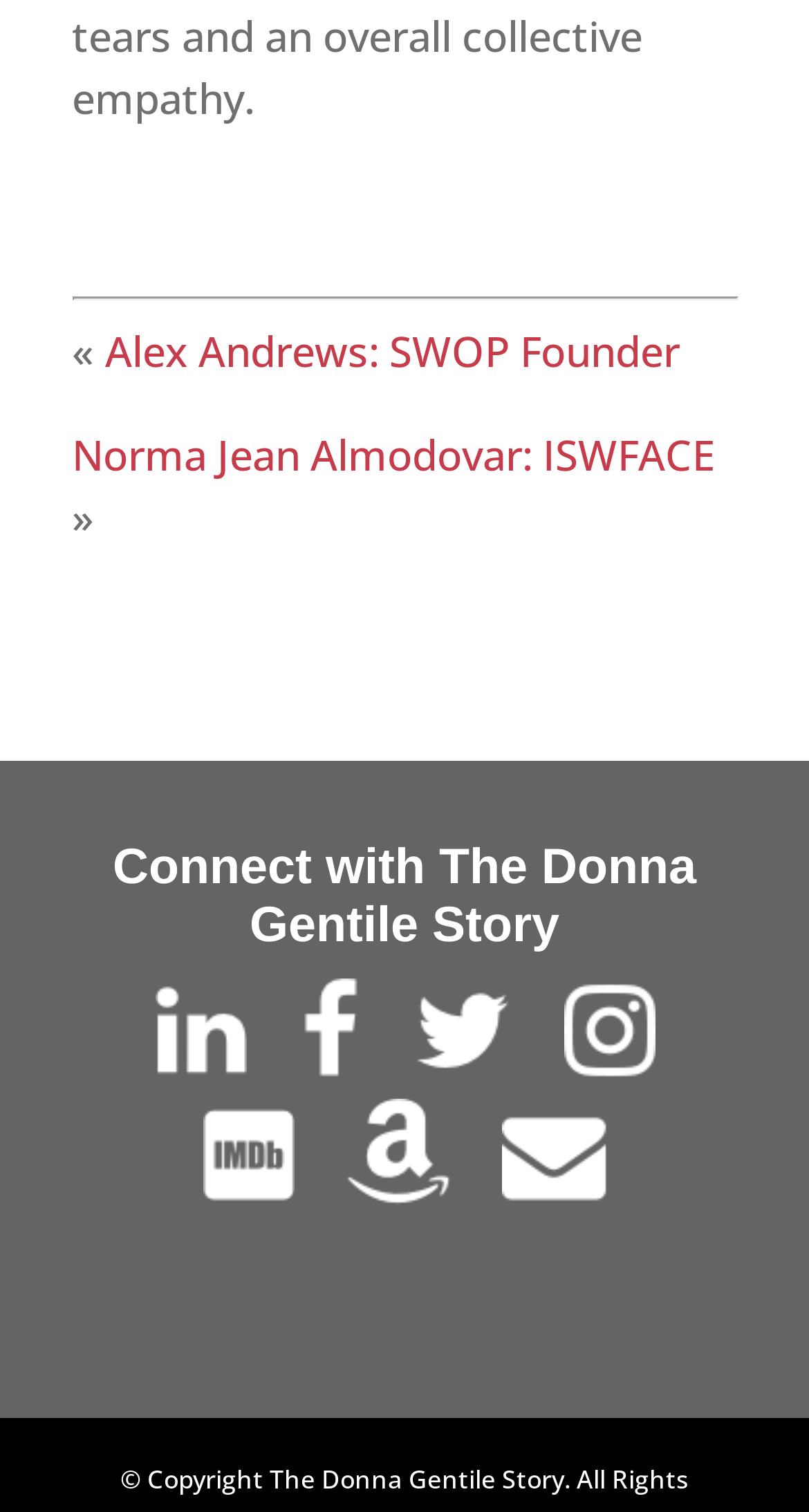Can you find the bounding box coordinates for the UI element given this description: "Alex Andrews: SWOP Founder"? Provide the coordinates as four float numbers between 0 and 1: [left, top, right, bottom].

[0.129, 0.214, 0.84, 0.251]